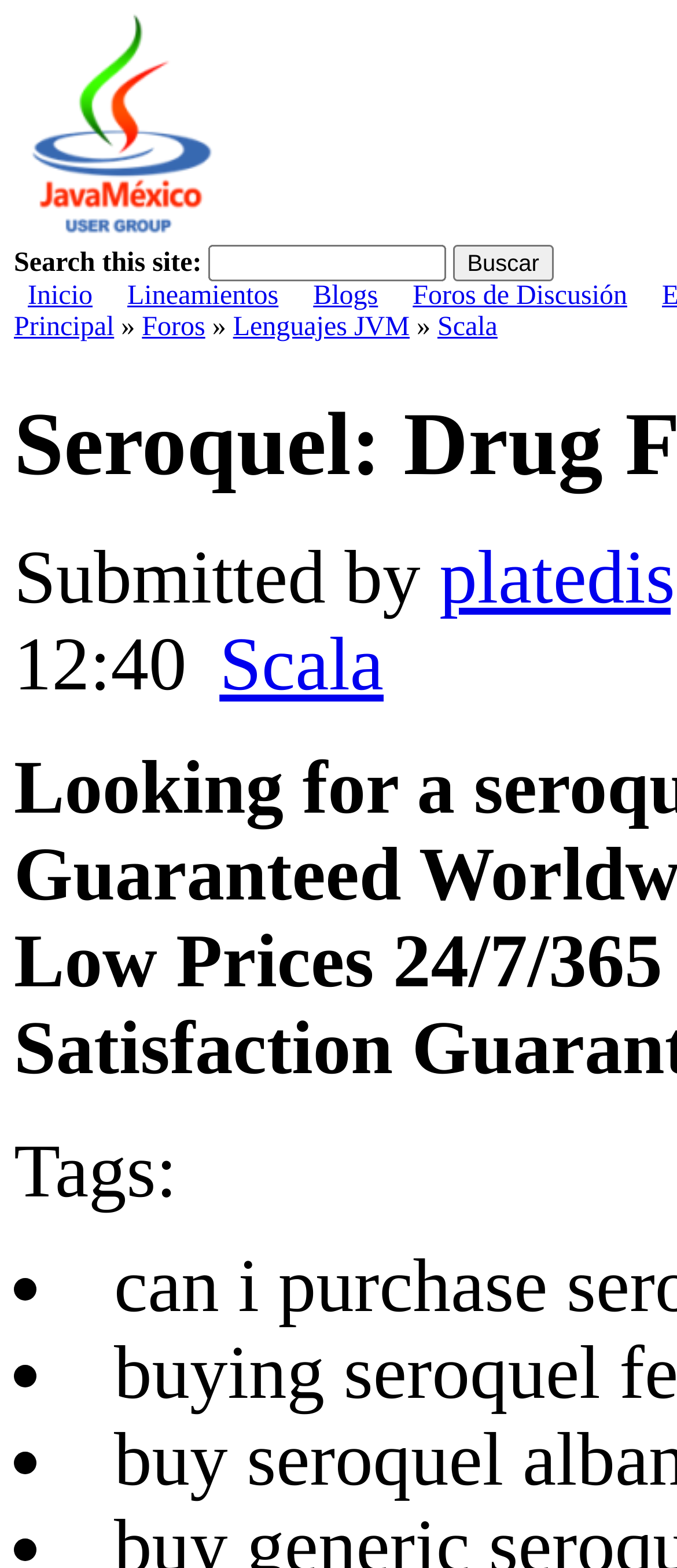How many links are in the top navigation menu?
Please provide a single word or phrase as your answer based on the image.

5